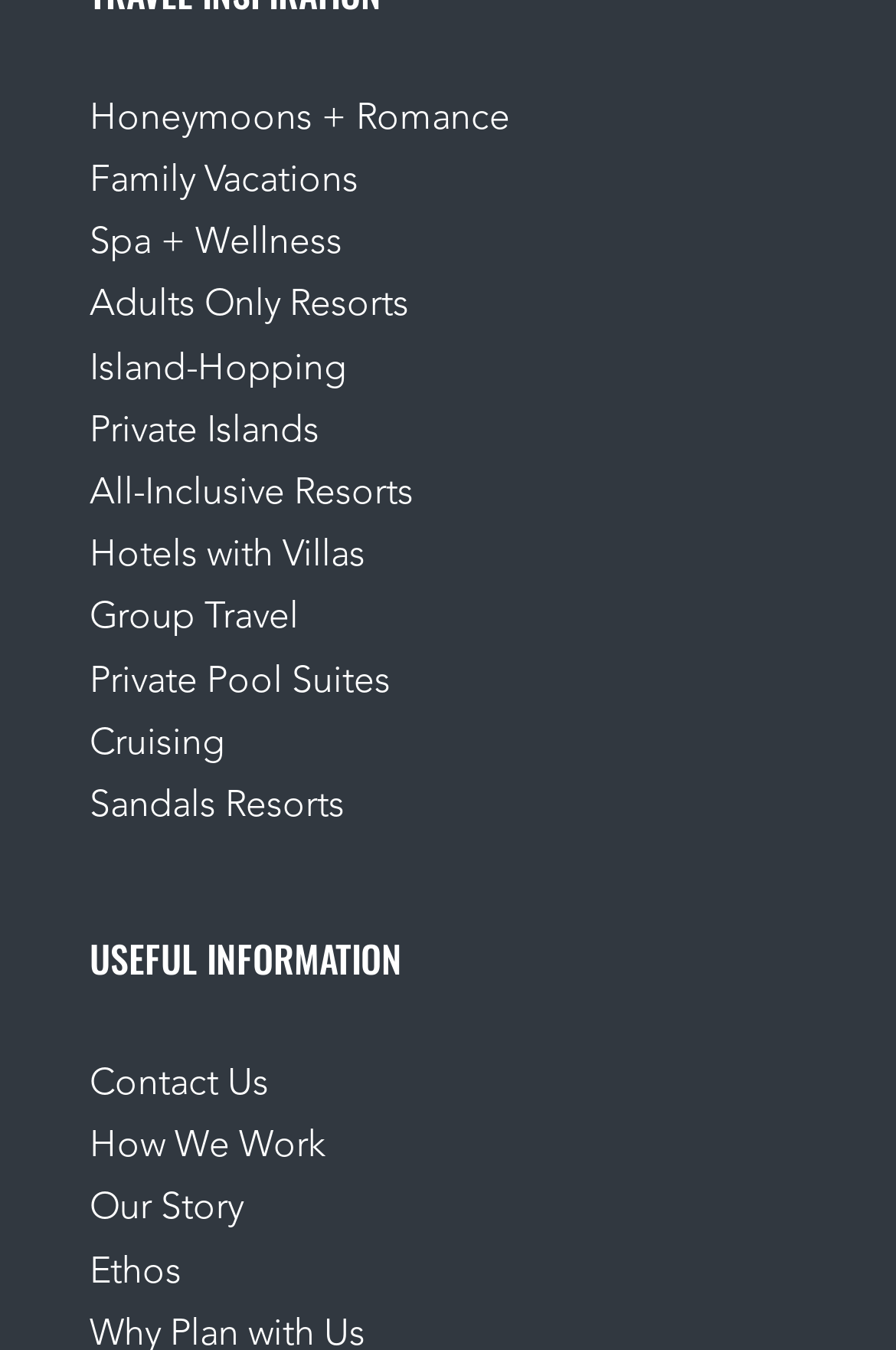Find the bounding box coordinates of the element I should click to carry out the following instruction: "Contact Us".

[0.1, 0.79, 0.3, 0.817]